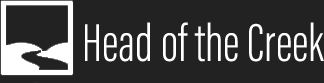Use a single word or phrase to respond to the question:
What type of services does Hobart House Painter Pty Ltd offer?

Painting and flooring